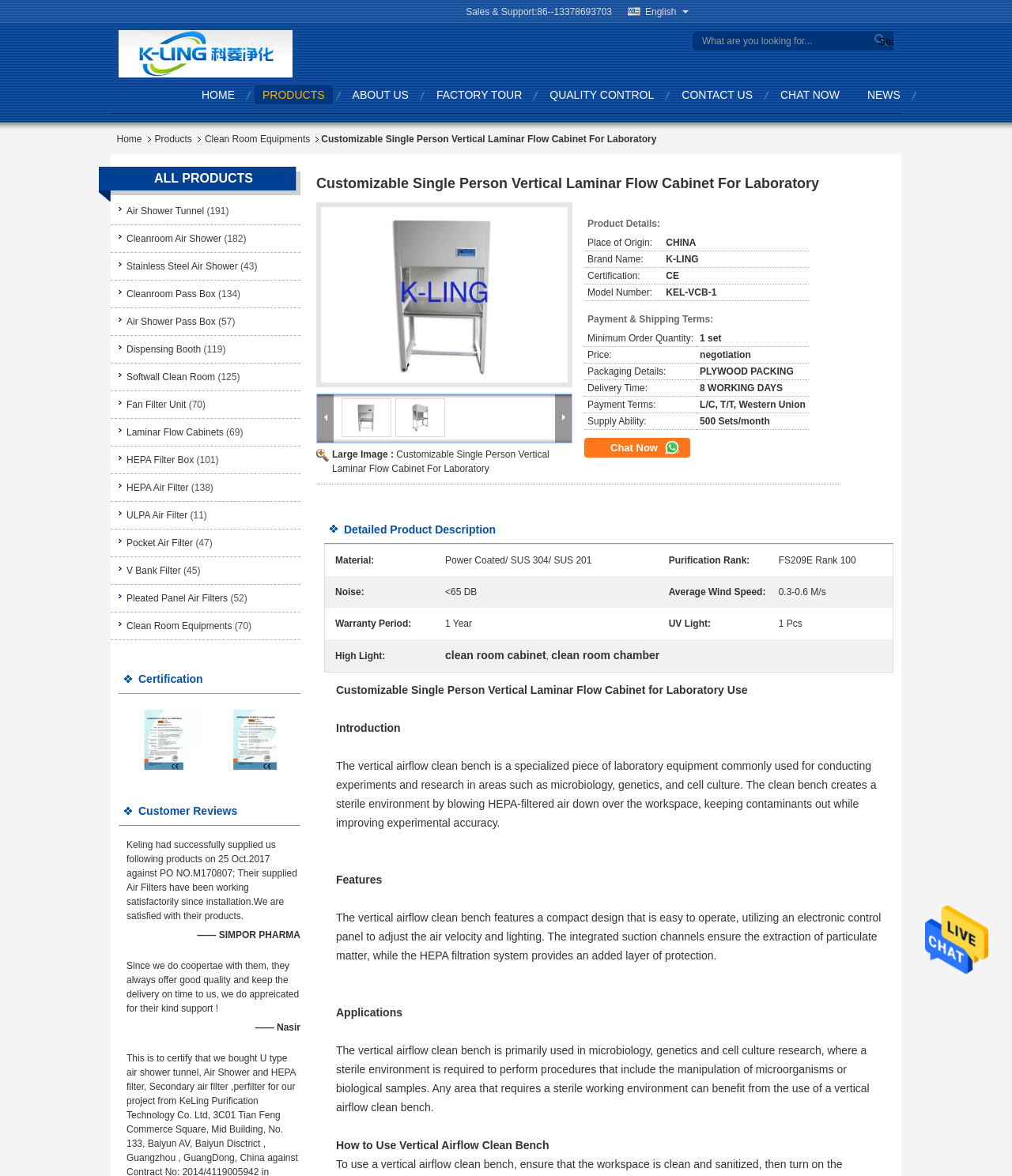Please provide the bounding box coordinates for the element that needs to be clicked to perform the instruction: "Contact us". The coordinates must consist of four float numbers between 0 and 1, formatted as [left, top, right, bottom].

[0.666, 0.073, 0.752, 0.089]